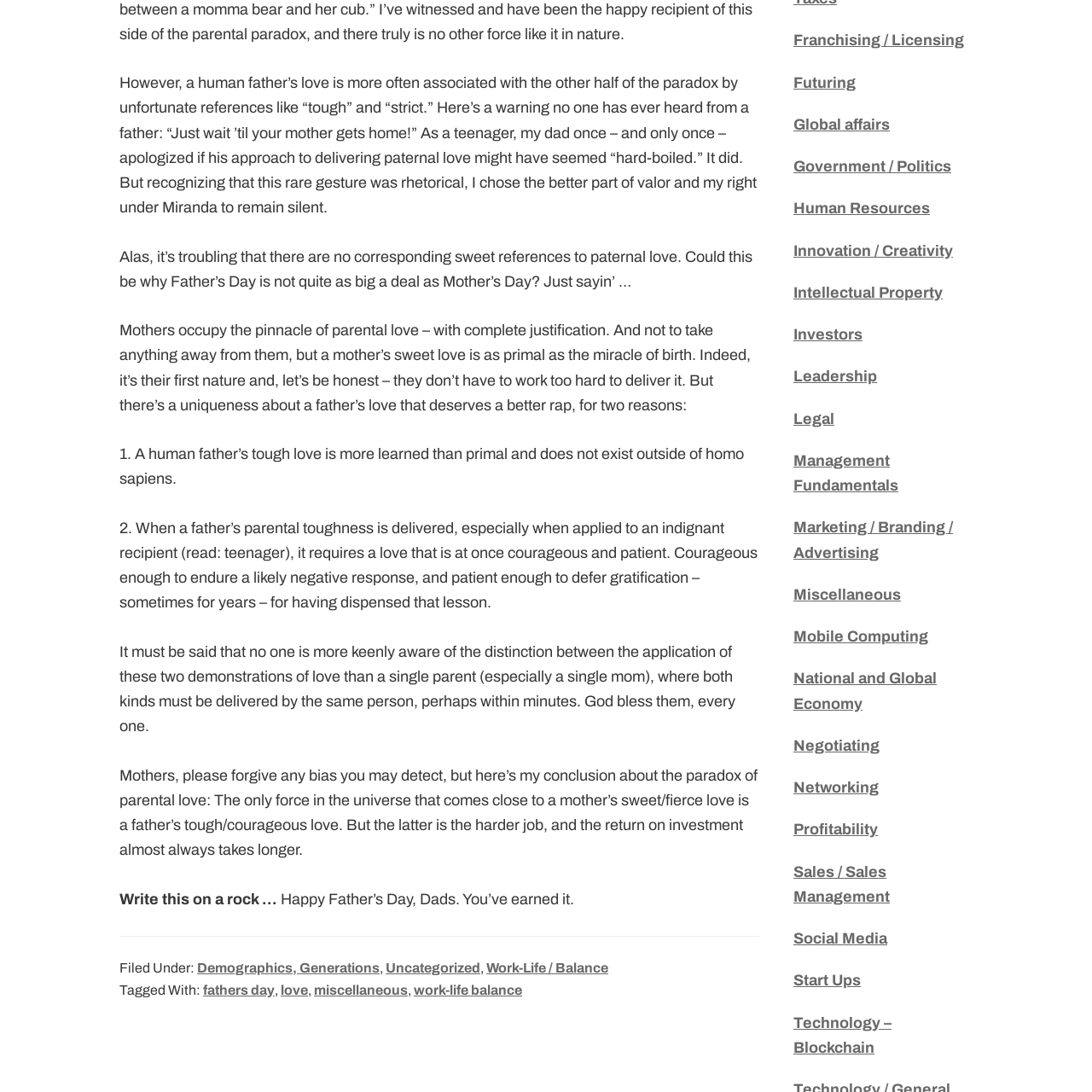Highlight the bounding box coordinates of the region I should click on to meet the following instruction: "Click on 'Happy Father’s Day, Dads. You’ve earned it.'".

[0.257, 0.815, 0.526, 0.831]